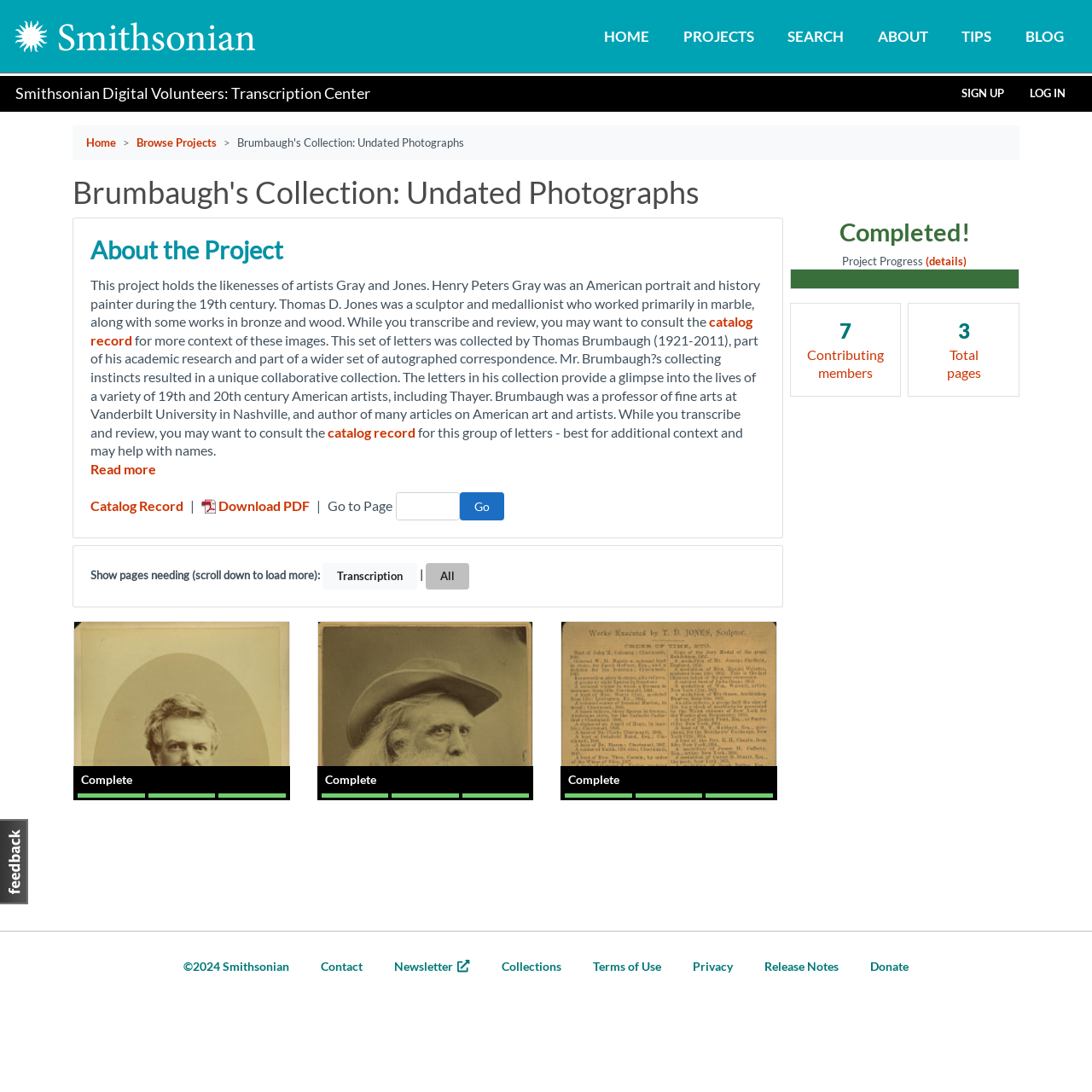Please specify the bounding box coordinates of the element that should be clicked to execute the given instruction: 'Sign up'. Ensure the coordinates are four float numbers between 0 and 1, expressed as [left, top, right, bottom].

[0.869, 0.079, 0.931, 0.093]